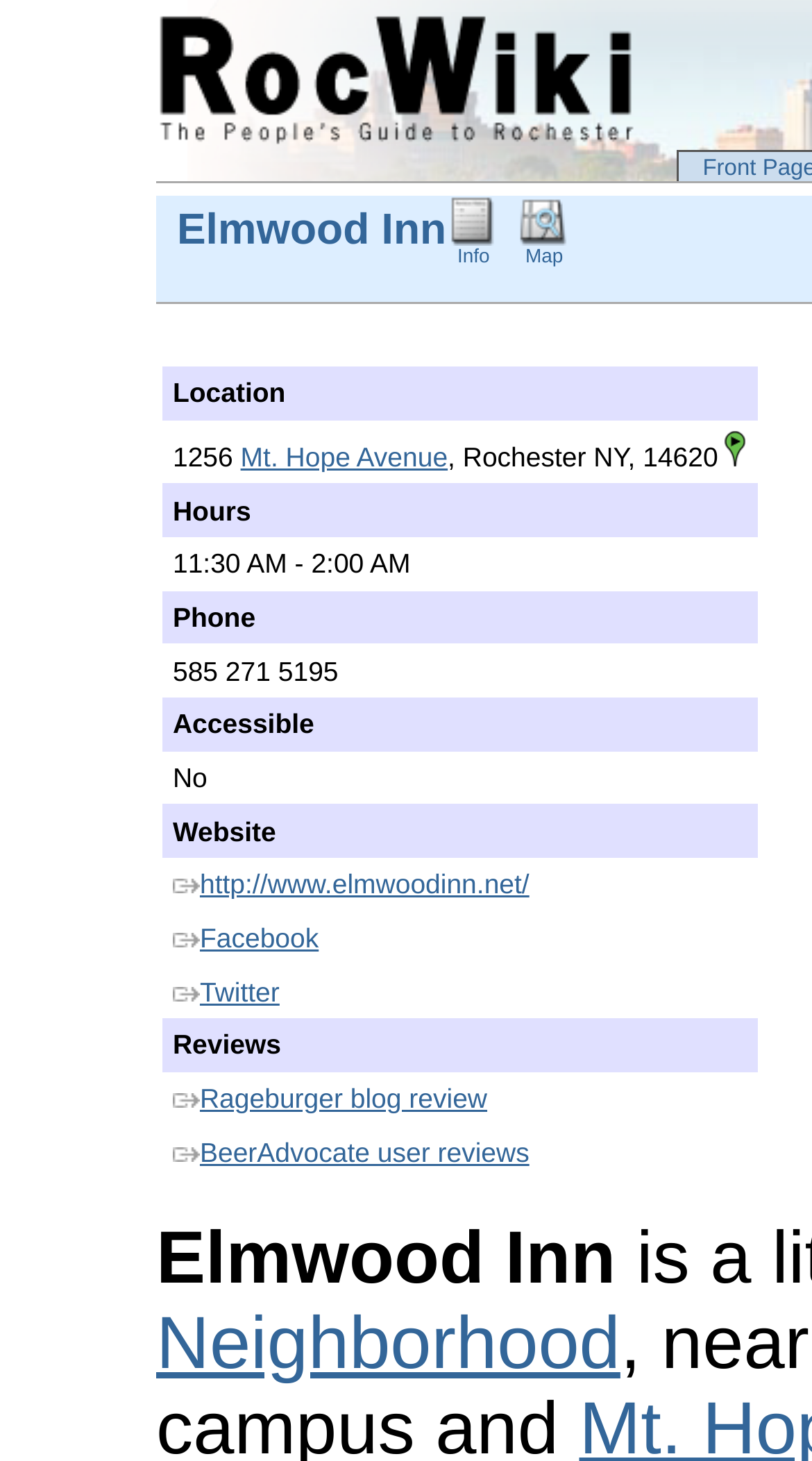Please identify the bounding box coordinates of the element I should click to complete this instruction: 'Get directions'. The coordinates should be given as four float numbers between 0 and 1, like this: [left, top, right, bottom].

[0.894, 0.302, 0.919, 0.323]